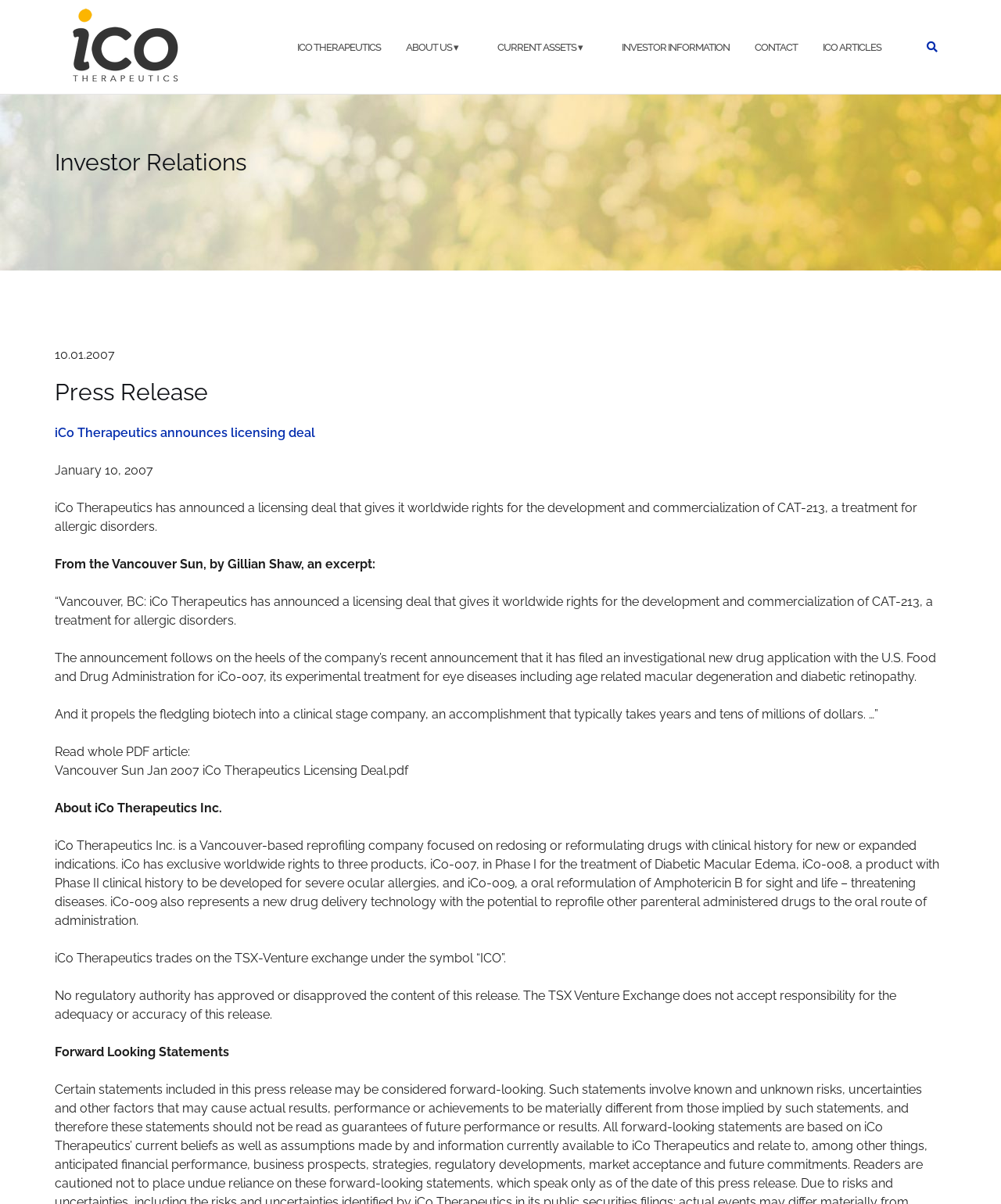Determine the bounding box coordinates of the clickable region to carry out the instruction: "Explore William Gates typescripts from the Kaua manuscript, approximately 1930-1940".

None